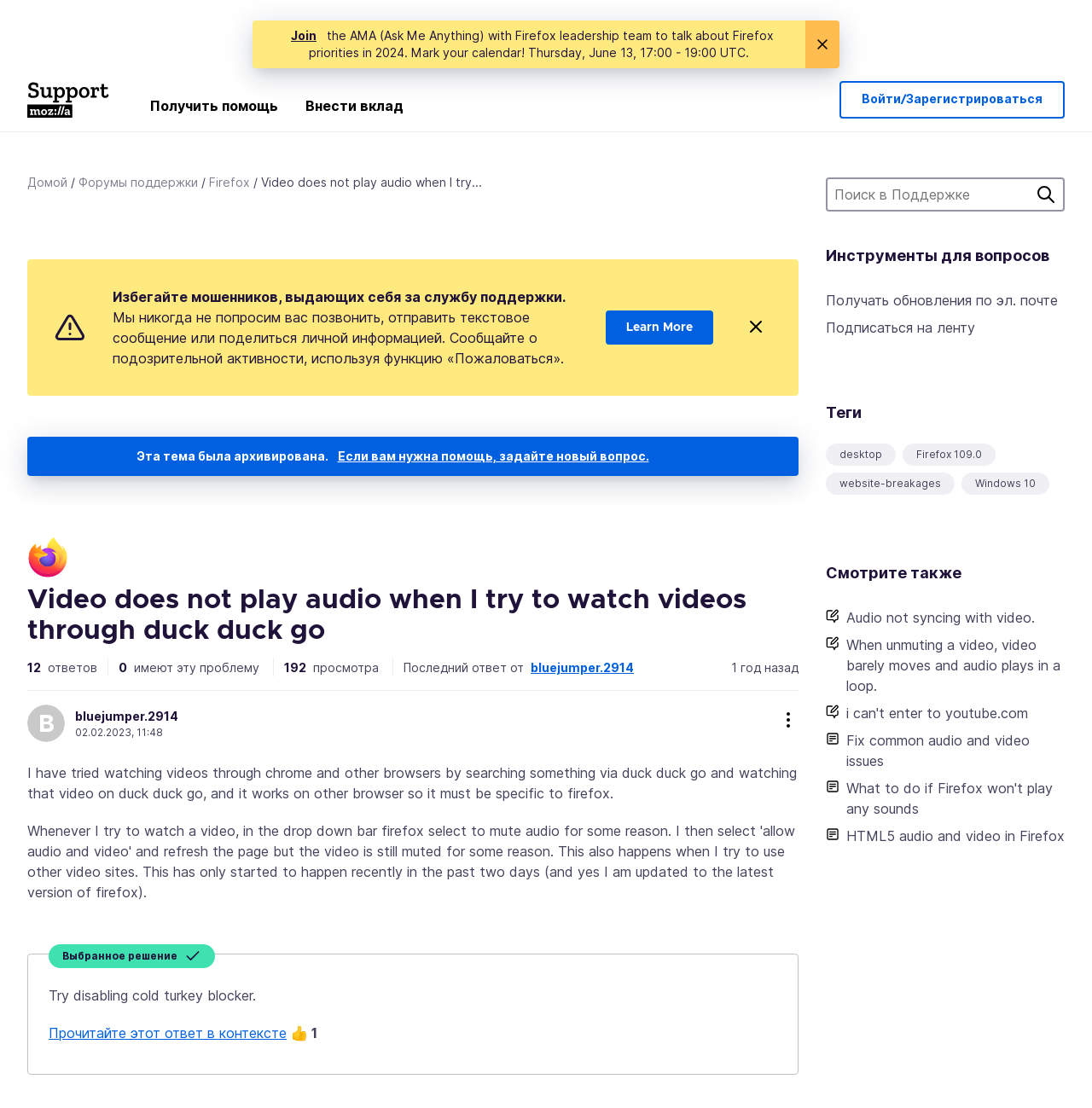Please locate the bounding box coordinates of the element that needs to be clicked to achieve the following instruction: "Click the 'Join' button". The coordinates should be four float numbers between 0 and 1, i.e., [left, top, right, bottom].

[0.266, 0.025, 0.29, 0.04]